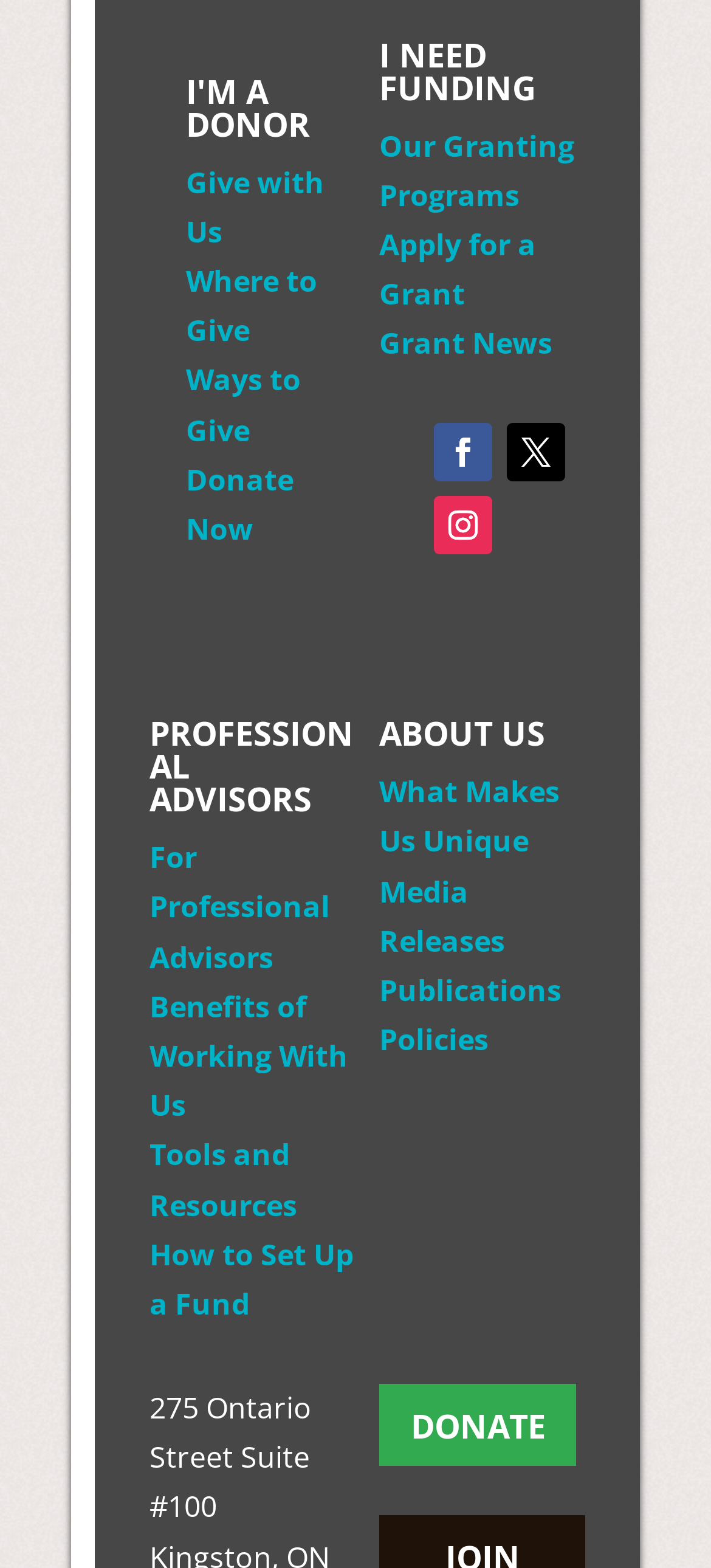Can you identify the bounding box coordinates of the clickable region needed to carry out this instruction: 'Learn about 'Our Granting Programs''? The coordinates should be four float numbers within the range of 0 to 1, stated as [left, top, right, bottom].

[0.533, 0.08, 0.808, 0.137]